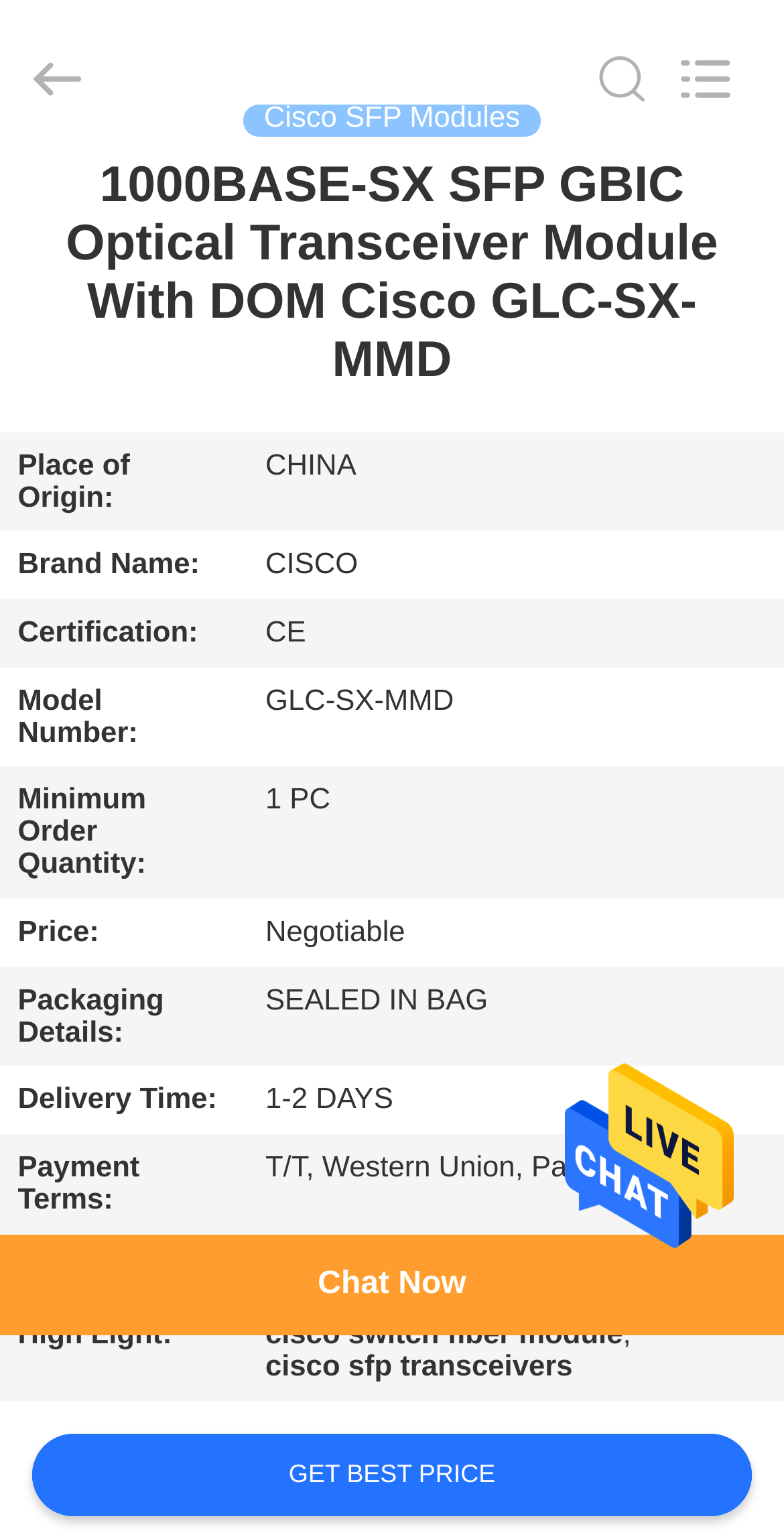What is the brand name of the product?
Please provide a detailed and thorough answer to the question.

I found the answer by looking at the table on the webpage, which lists the product's details. In the row with the header 'Brand Name:', the corresponding cell contains the text 'CISCO'.